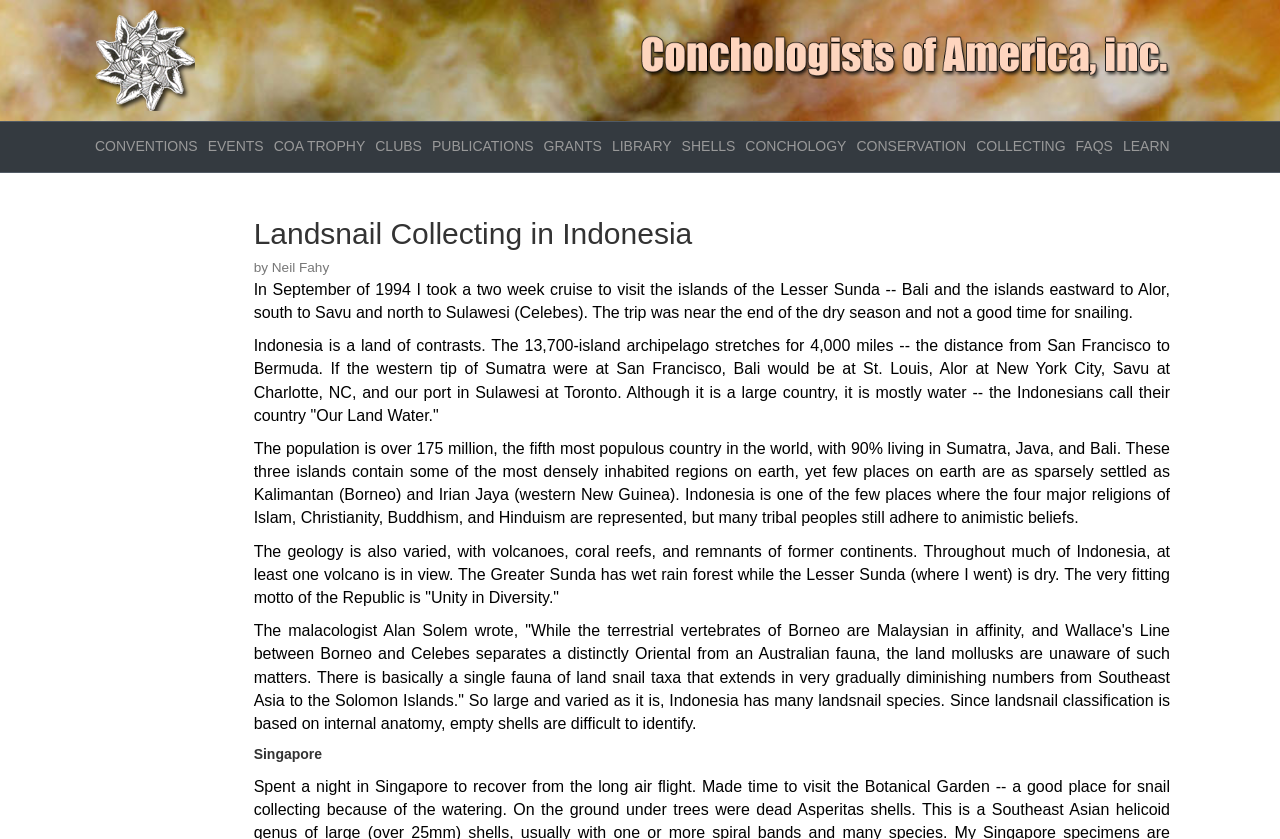What is the author's name?
Please answer the question with a detailed response using the information from the screenshot.

The author's name can be found in the text 'by Neil Fahy' which is located below the heading 'Landsnail Collecting in Indonesia'.